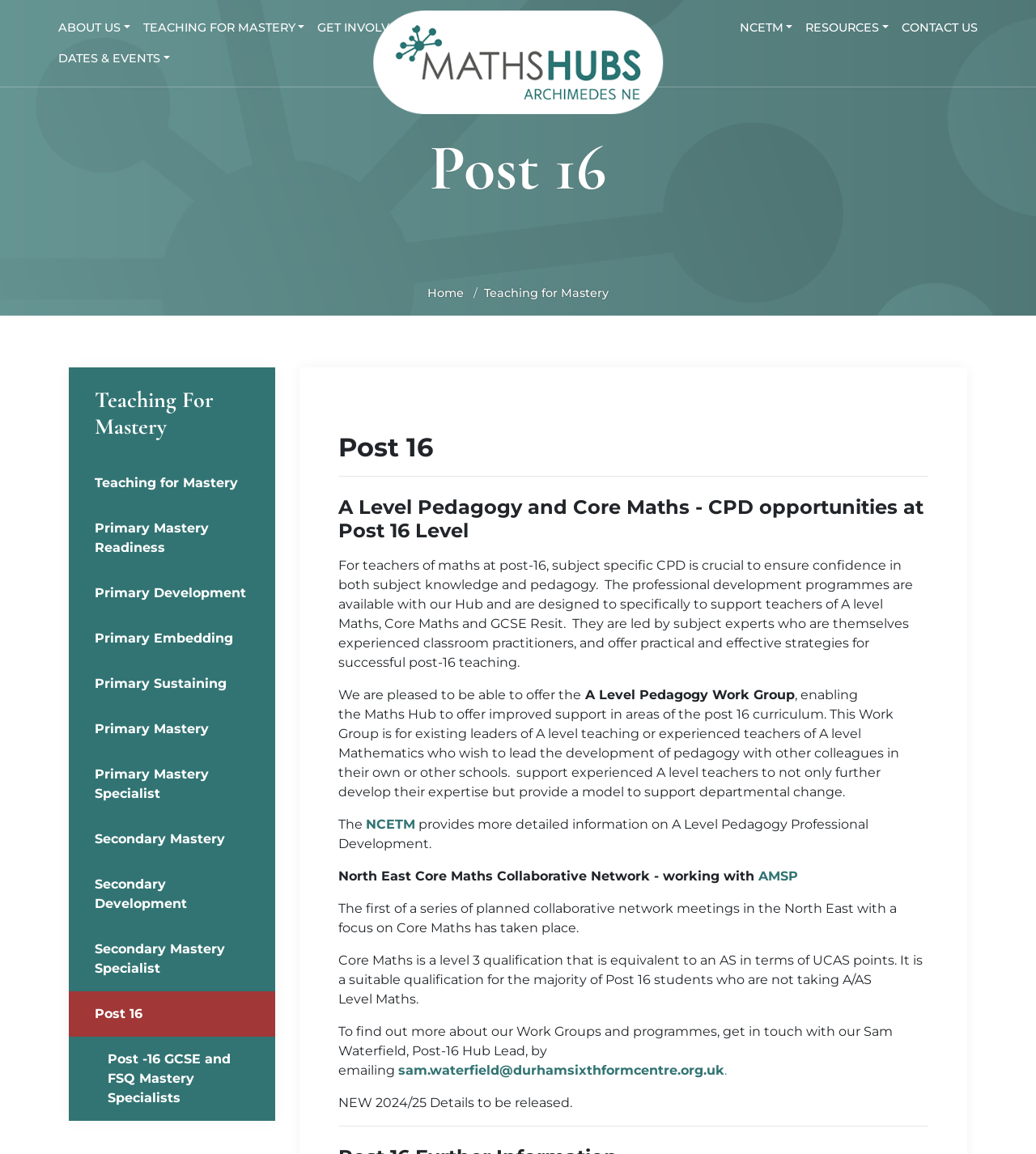What is the focus of the post-16 teaching?
Please provide a single word or phrase in response based on the screenshot.

A Level Maths, Core Maths and GCSE Resit